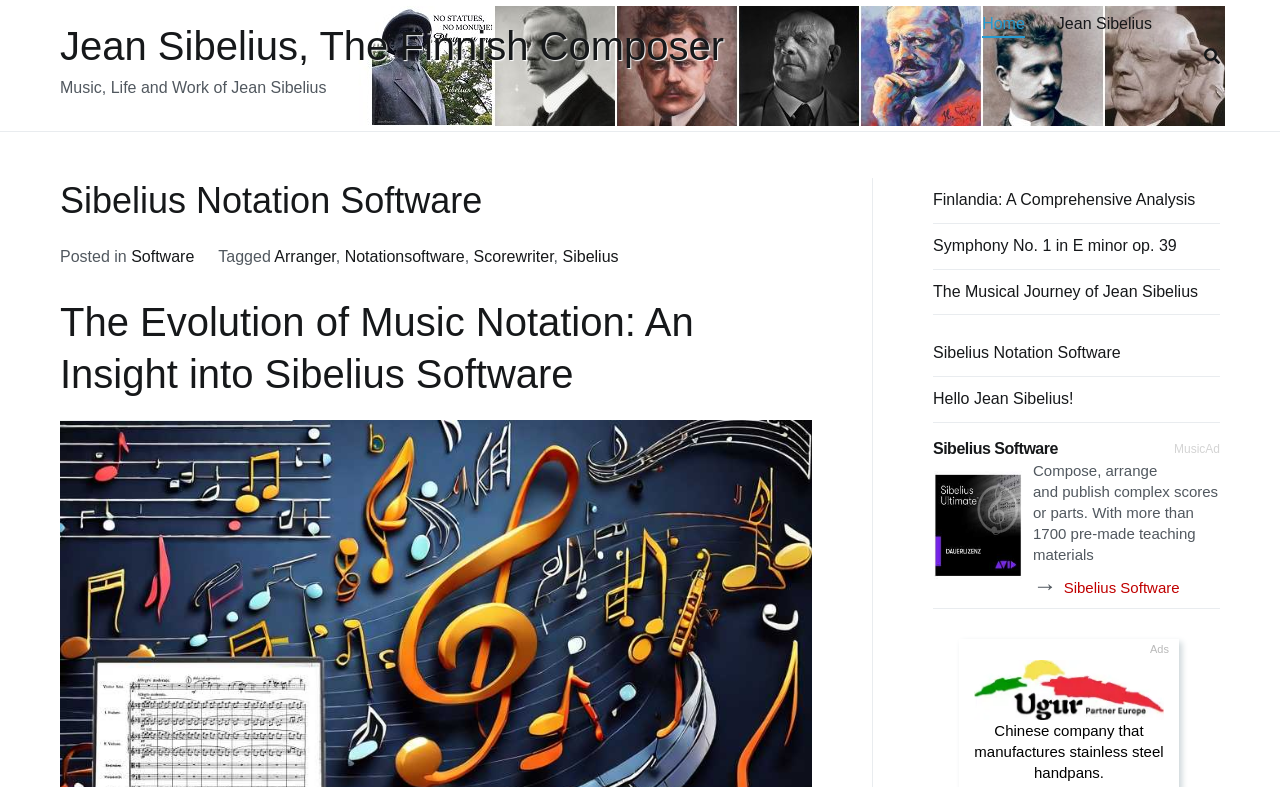Pinpoint the bounding box coordinates of the clickable area necessary to execute the following instruction: "Read the article about The Evolution of Music Notation". The coordinates should be given as four float numbers between 0 and 1, namely [left, top, right, bottom].

[0.047, 0.376, 0.634, 0.508]